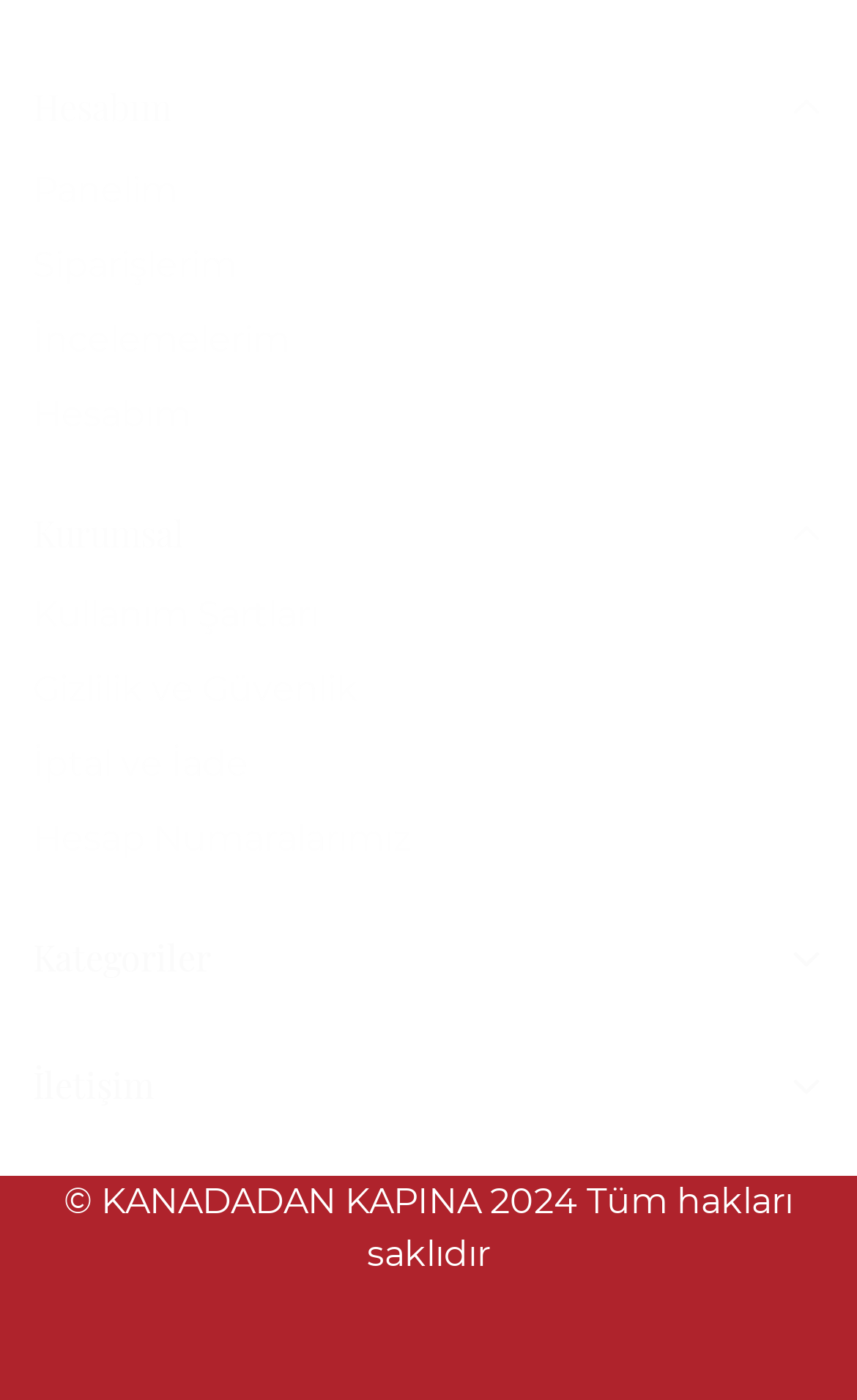Give a succinct answer to this question in a single word or phrase: 
What categories are available?

Erkek, Kadın